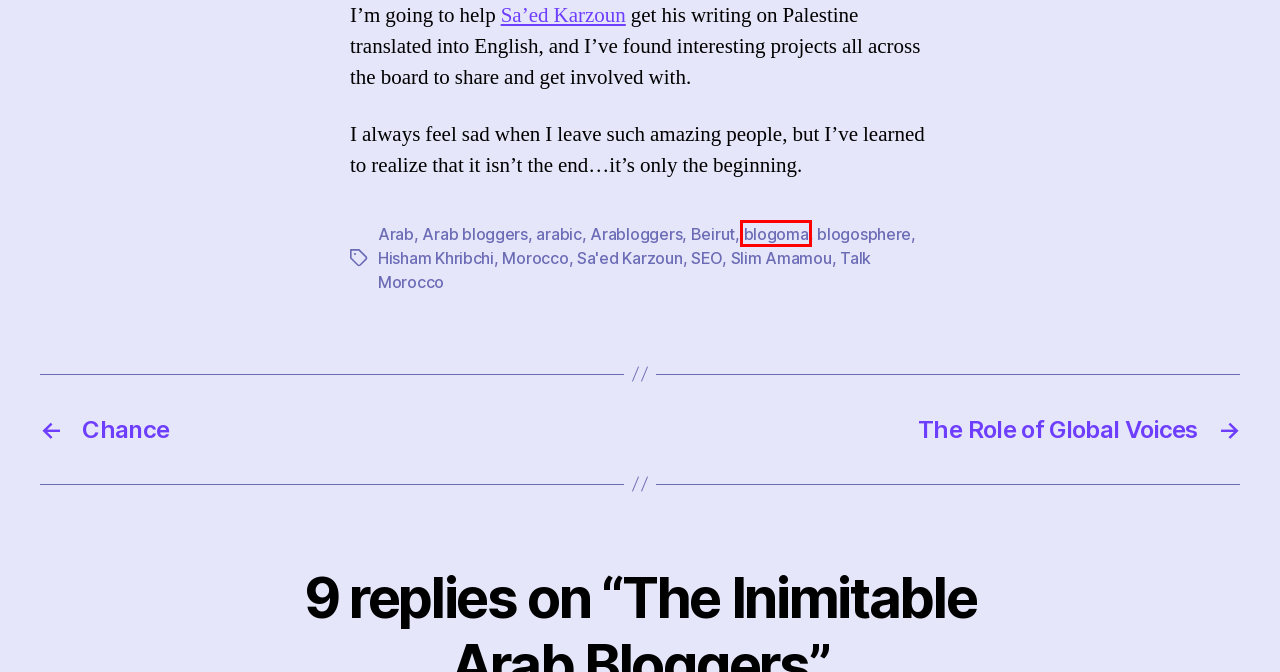Evaluate the webpage screenshot and identify the element within the red bounding box. Select the webpage description that best fits the new webpage after clicking the highlighted element. Here are the candidates:
A. Slim Amamou – Jillian C. York
B. Hisham Khribchi – Jillian C. York
C. blogoma – Jillian C. York
D. The Role of Global Voices – Jillian C. York
E. Arab bloggers – Jillian C. York
F. Sa’ed Karzoun – Jillian C. York
G. Chance – Jillian C. York
H. Arab – Jillian C. York

C